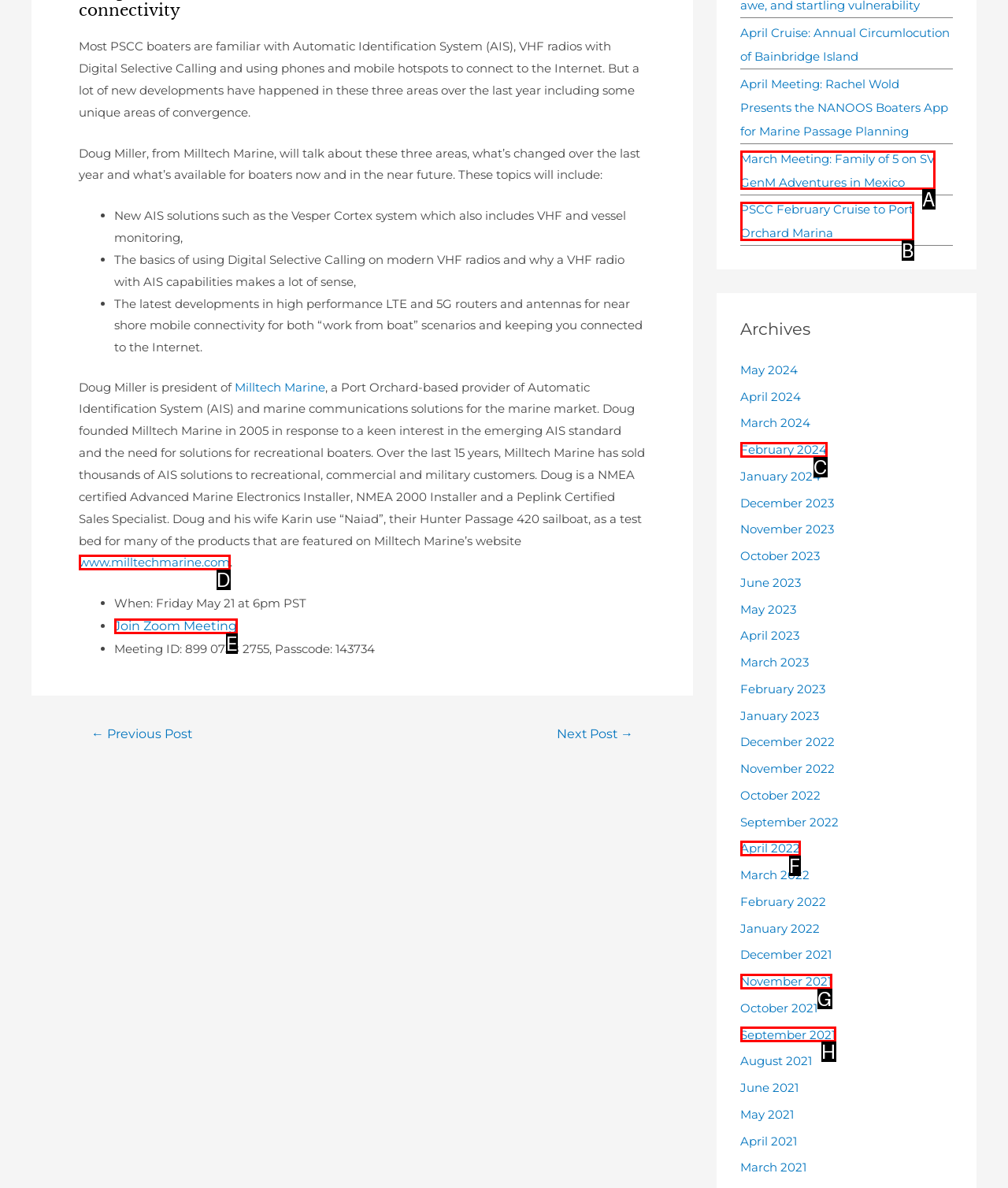Identify the bounding box that corresponds to: ADA Requirements for Sidewalks
Respond with the letter of the correct option from the provided choices.

None